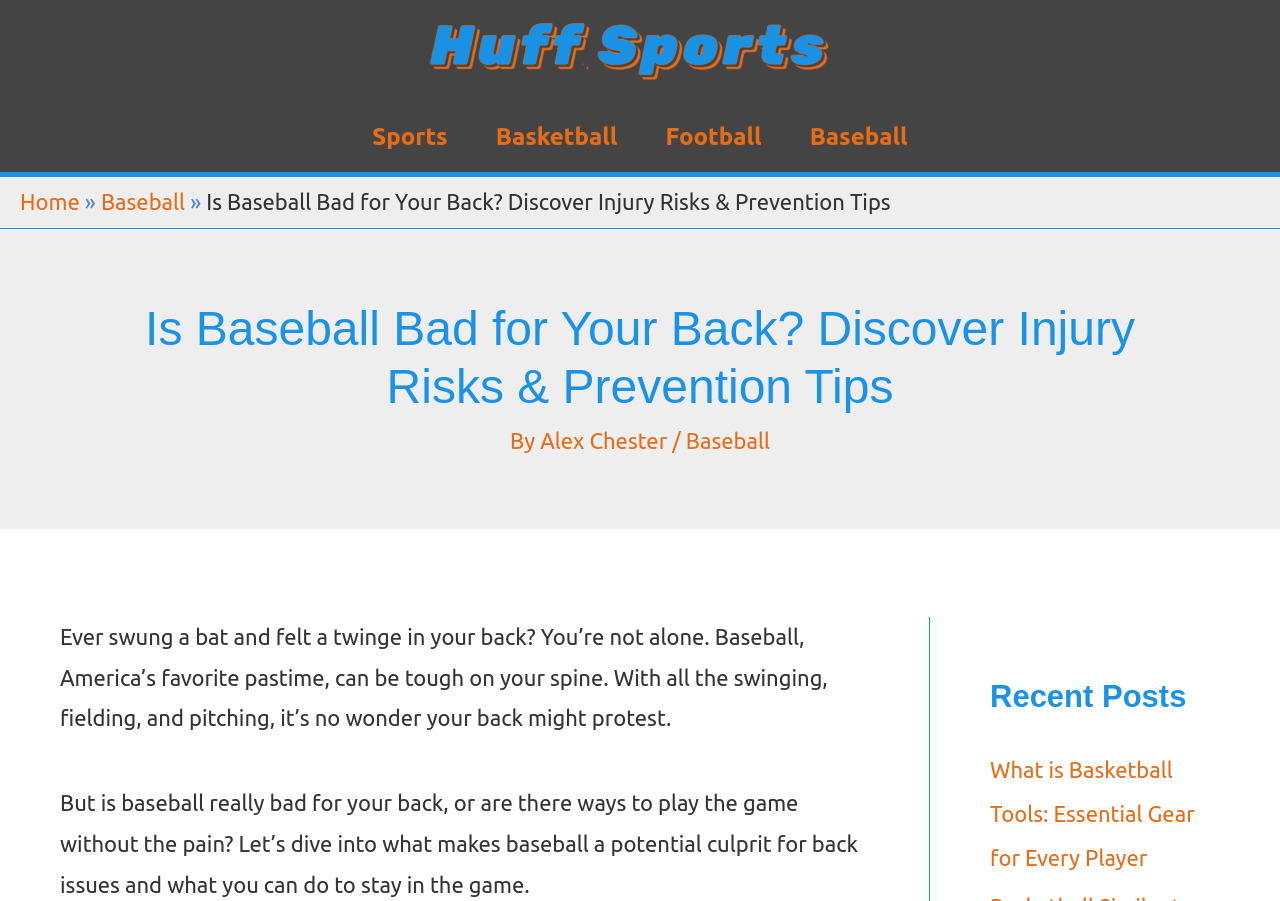Determine the bounding box coordinates for the HTML element mentioned in the following description: "Alex Chester". The coordinates should be a list of four floats ranging from 0 to 1, represented as [left, top, right, bottom].

[0.422, 0.476, 0.525, 0.503]